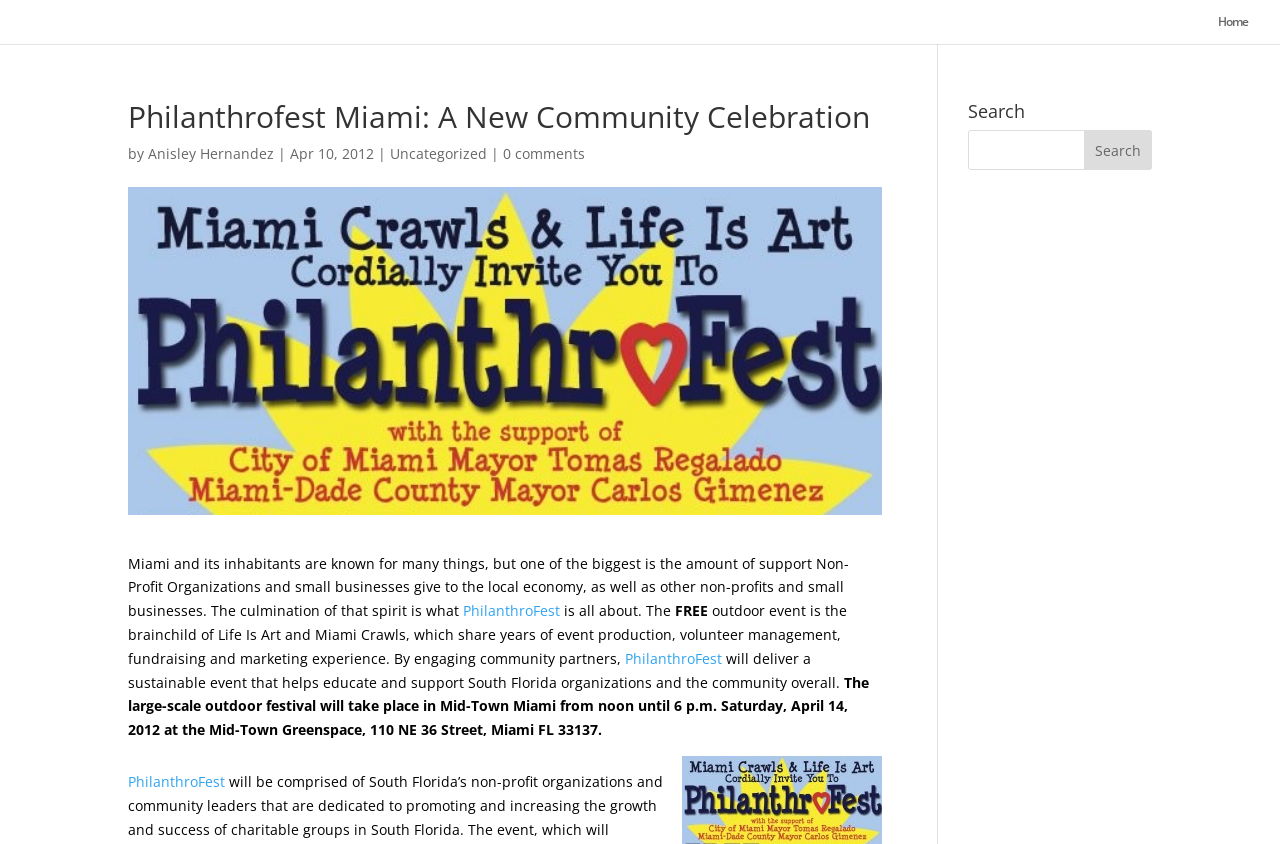Offer an extensive depiction of the webpage and its key elements.

The webpage is about Philanthrofest Miami, a community celebration. At the top, there is a navigation menu with a "Home" link. Below it, the title "Philanthrofest Miami: A New Community Celebration" is prominently displayed. The author's name, "Anisley Hernandez", and the date "Apr 10, 2012" are listed below the title, along with a category "Uncategorized" and a comment count "0 comments".

The main content of the page is a descriptive text about Philanthrofest, which is an outdoor event that aims to support Non-Profit Organizations and small businesses in Miami. The text explains that the event is free and will take place in Mid-Town Miami on April 14, 2012. There are three links to "PhilanthroFest" scattered throughout the text.

On the right side of the page, there is a search bar with a "Search" button. Above the search bar, there is a "Search" heading.